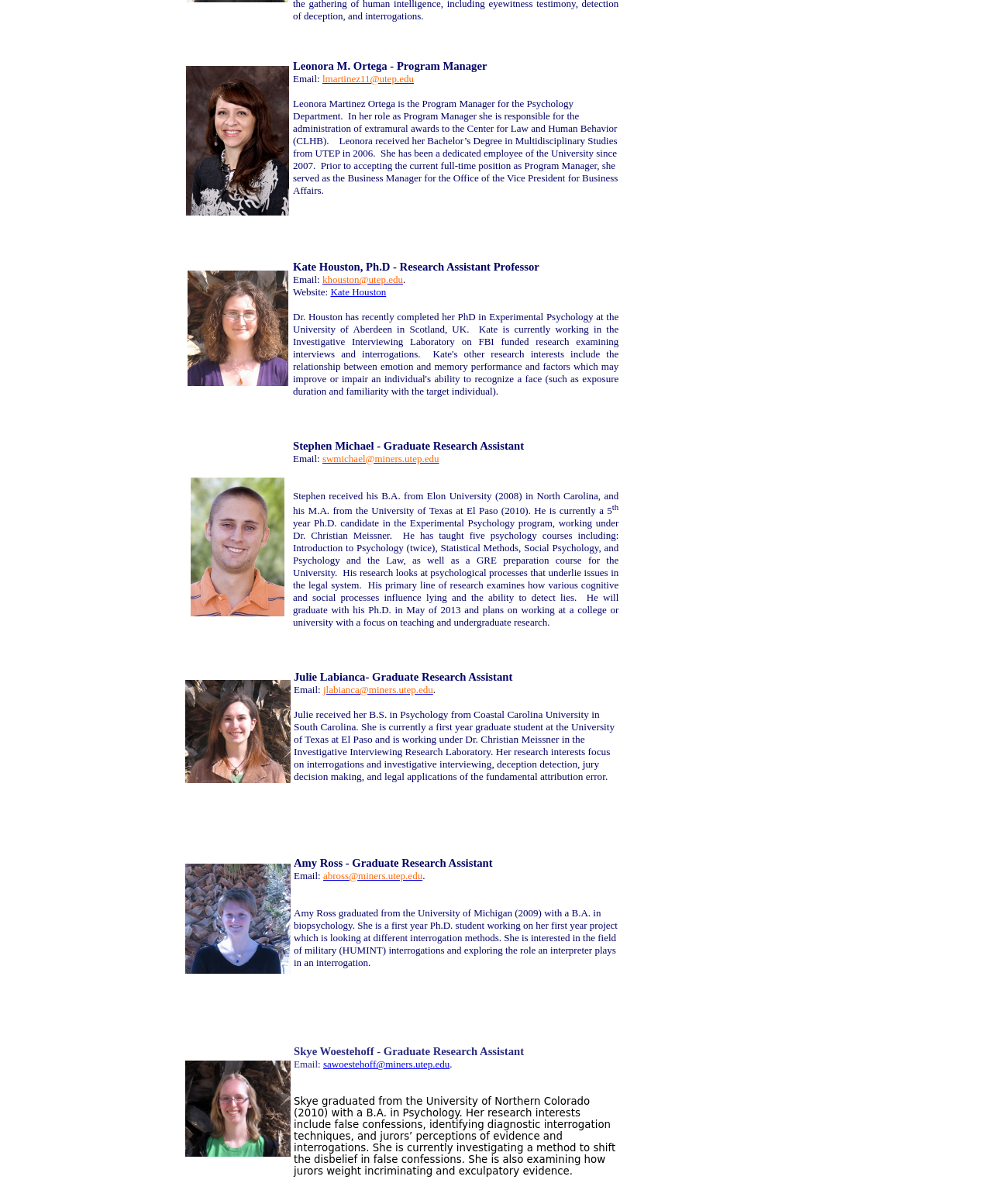Identify the bounding box for the UI element described as: "Kate Houston". Ensure the coordinates are four float numbers between 0 and 1, formatted as [left, top, right, bottom].

[0.333, 0.238, 0.389, 0.247]